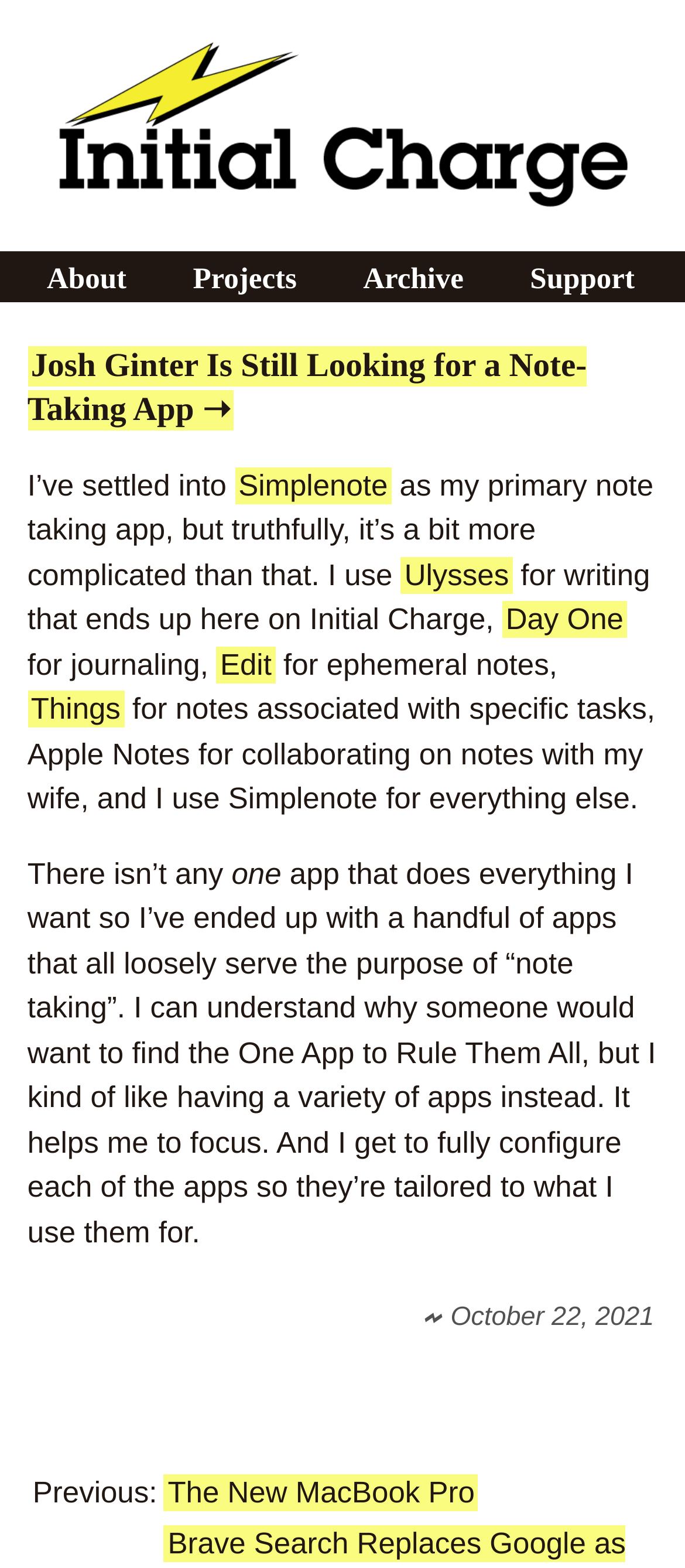Please find the bounding box coordinates of the clickable region needed to complete the following instruction: "go to Initial Charge homepage". The bounding box coordinates must consist of four float numbers between 0 and 1, i.e., [left, top, right, bottom].

[0.049, 0.135, 0.951, 0.156]